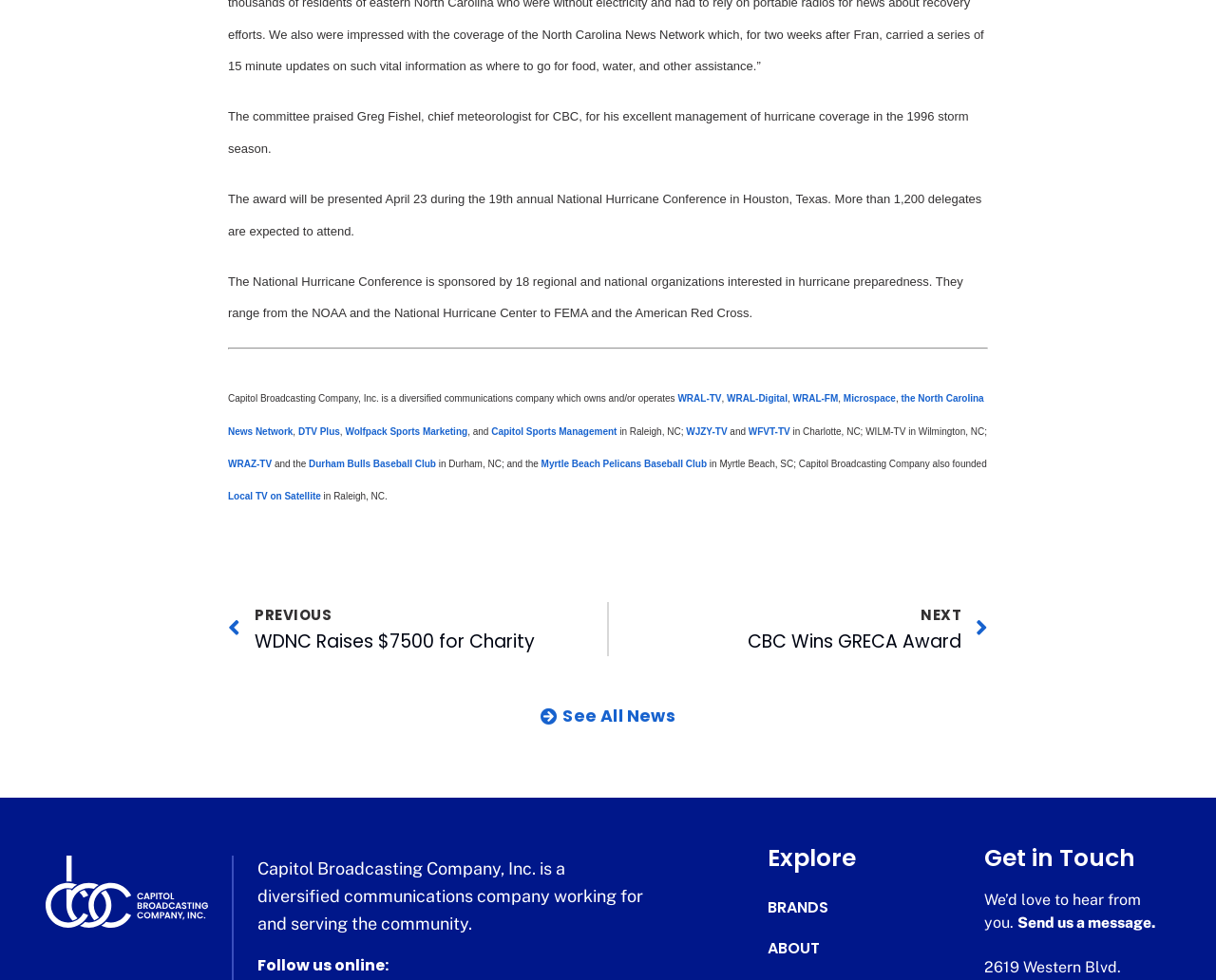Using the description "Send us a message.", locate and provide the bounding box of the UI element.

[0.837, 0.932, 0.956, 0.95]